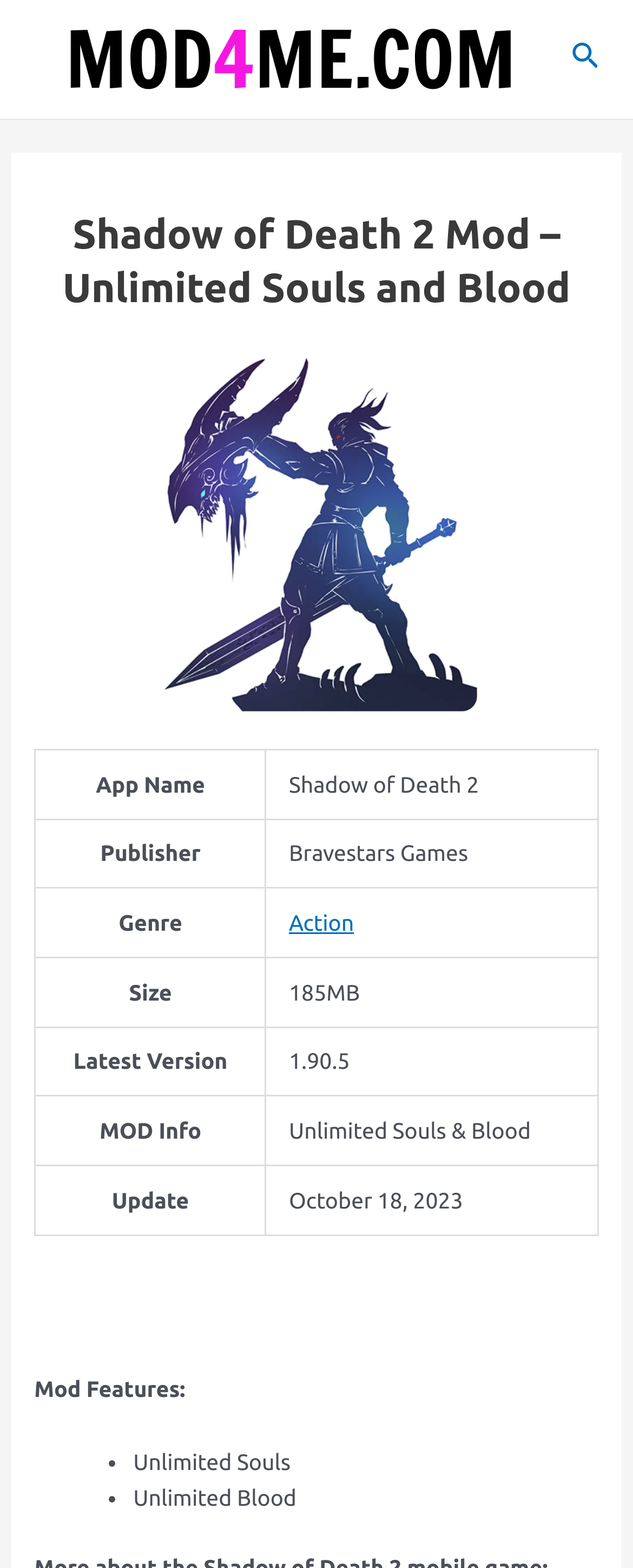Offer a detailed account of what is visible on the webpage.

This webpage is about the Shadow of Death 2 Mod, a modified version of the game Shadow of Death 2. At the top left corner, there is a link to the website Mod4Me.com, accompanied by an image with the same name. On the top right corner, there is a search icon link.

Below the search icon, the main content of the webpage begins. There is a heading that reads "Shadow of Death 2 Mod – Unlimited Souls and Blood", followed by an image of the game's icon. To the right of the heading, there is a table that displays information about the game, including its name, publisher, genre, size, latest version, MOD info, and update date.

Below the table, there is a link and a section titled "Mod Features:". This section lists the features of the mod, including "Unlimited Souls" and "Unlimited Blood", each marked with a bullet point.